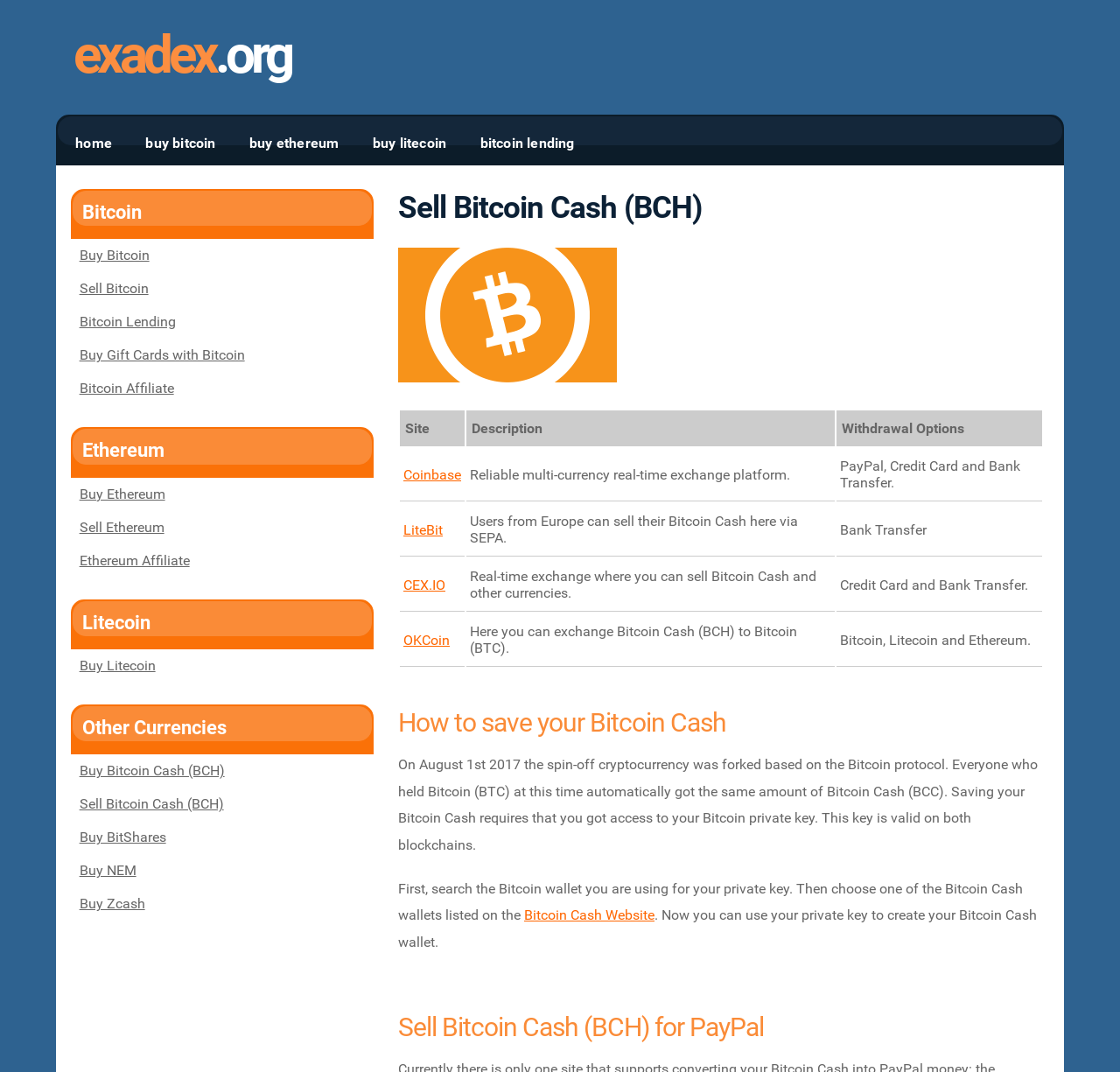Give a concise answer of one word or phrase to the question: 
How many cryptocurrency options are available?

7